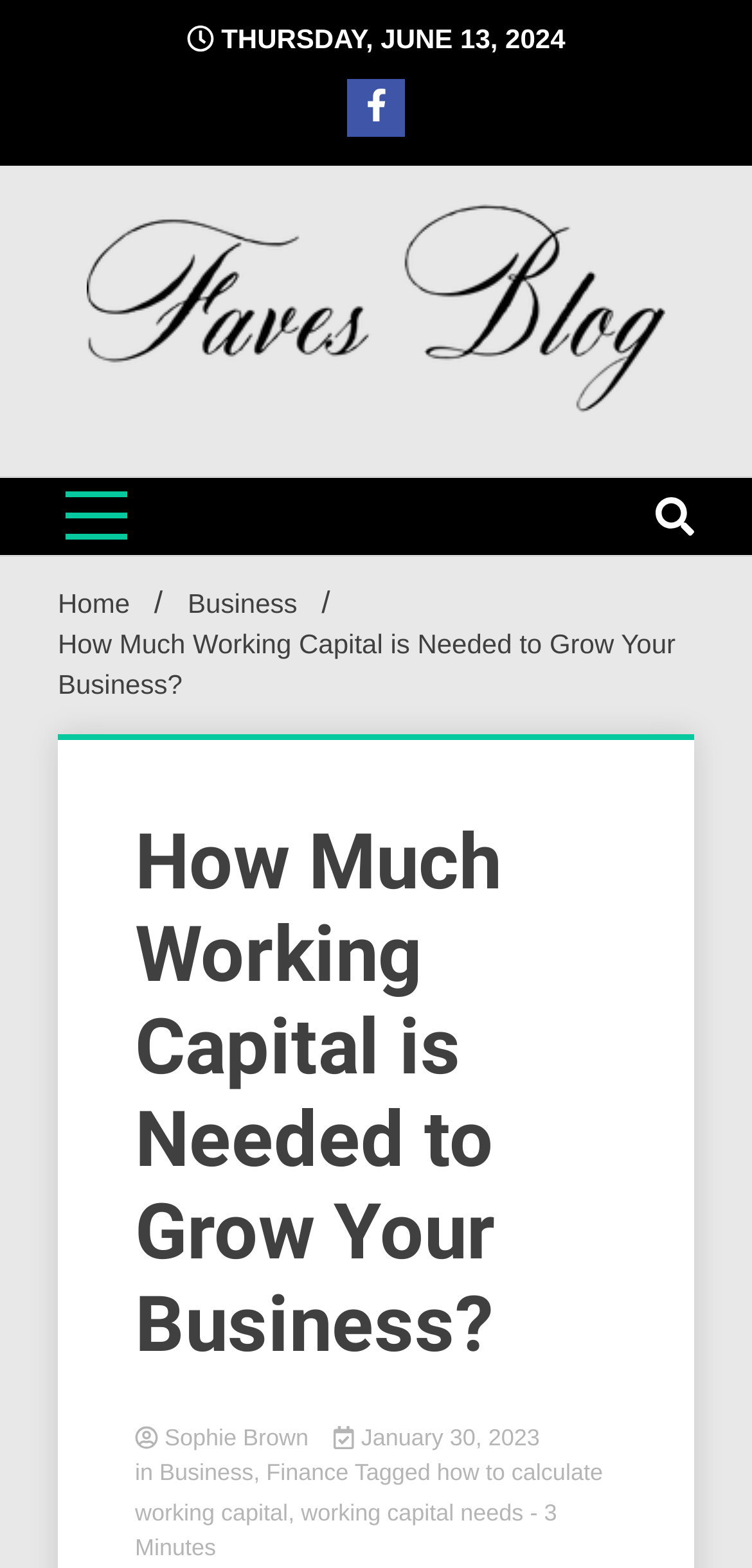Using the format (top-left x, top-left y, bottom-right x, bottom-right y), provide the bounding box coordinates for the described UI element. All values should be floating point numbers between 0 and 1: how to calculate working capital

[0.179, 0.93, 0.802, 0.973]